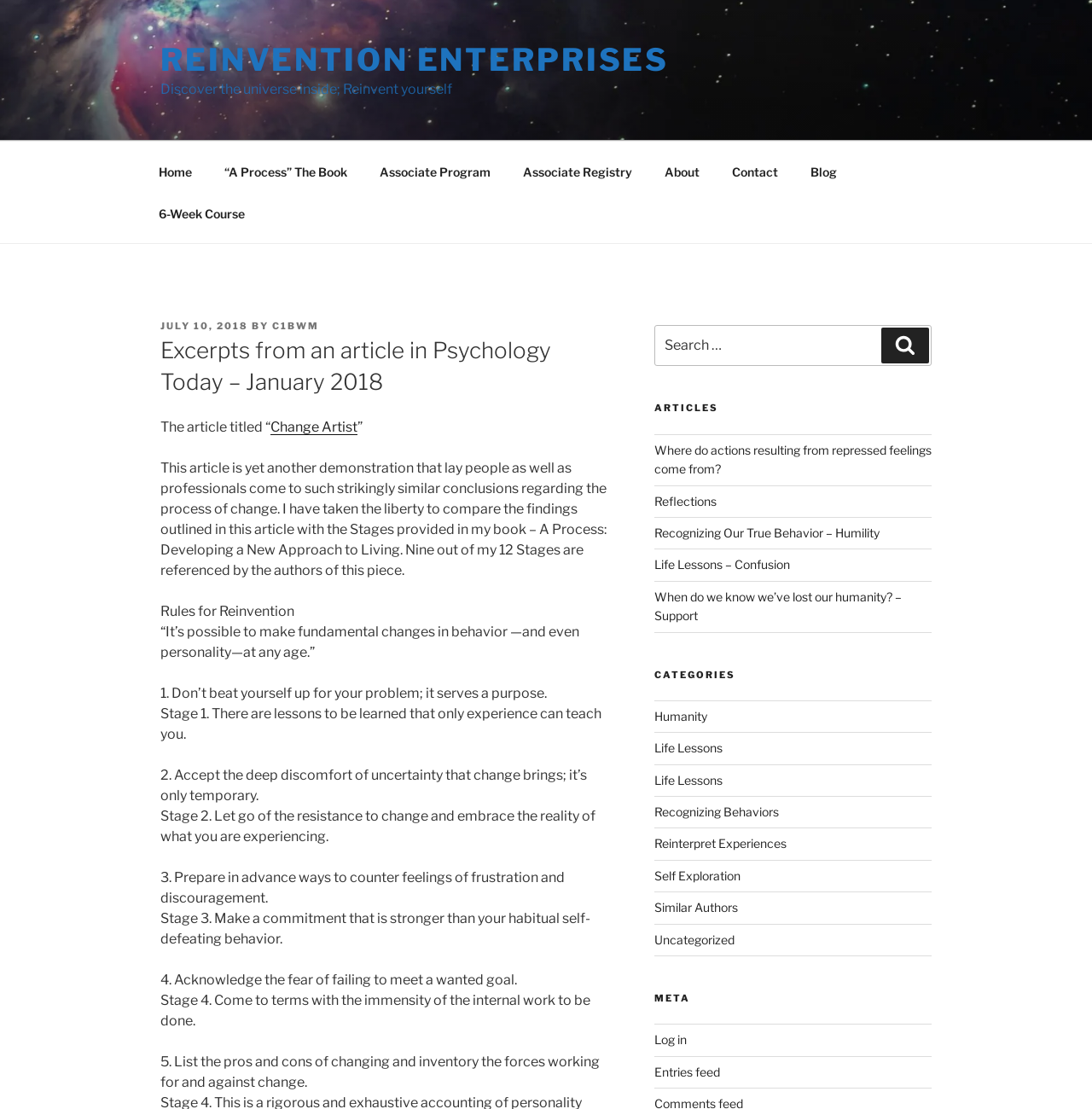How many stages are referenced by the authors of this article?
Use the information from the screenshot to give a comprehensive response to the question.

According to the text, 'Nine out of my 12 Stages are referenced by the authors of this piece.', so the answer is 9.